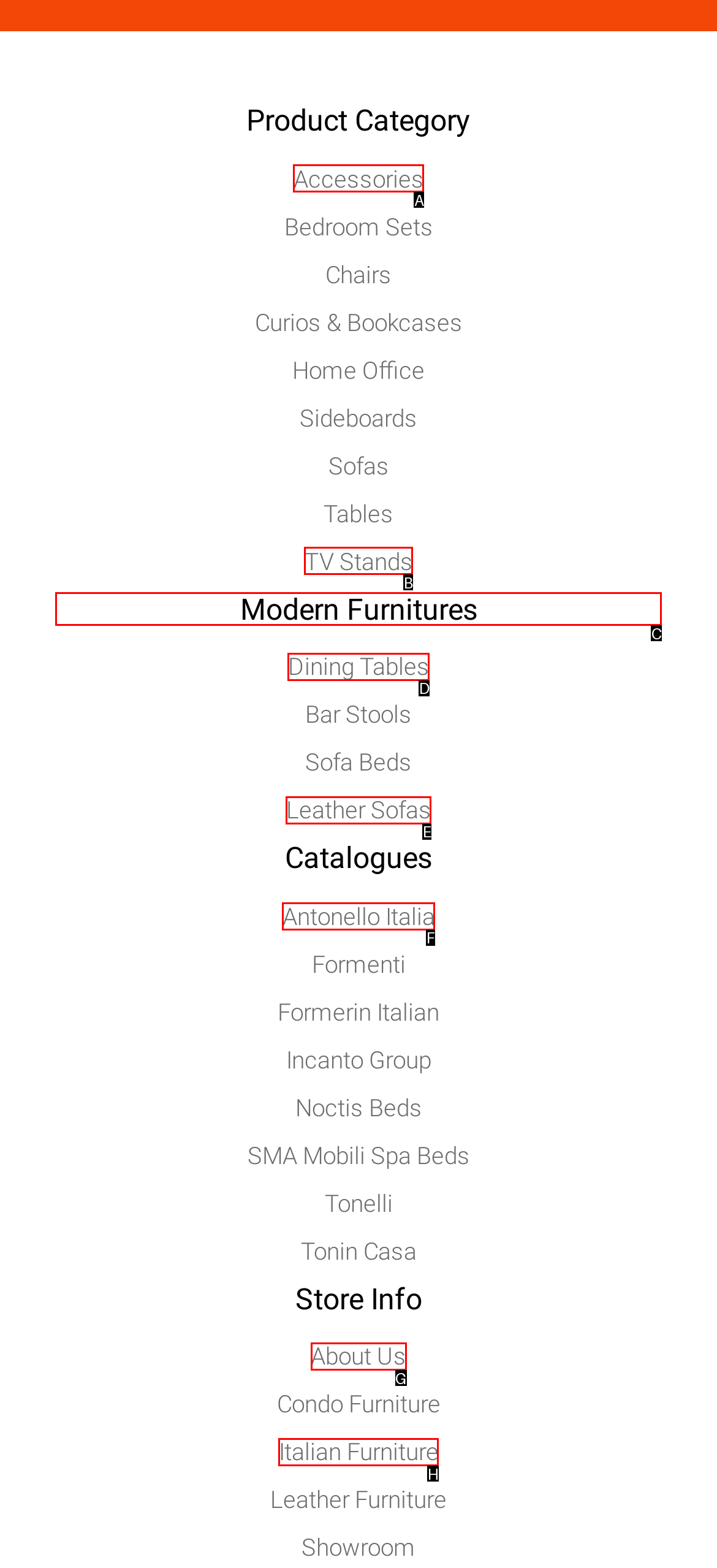Which letter corresponds to the correct option to complete the task: View Modern Furnitures?
Answer with the letter of the chosen UI element.

C